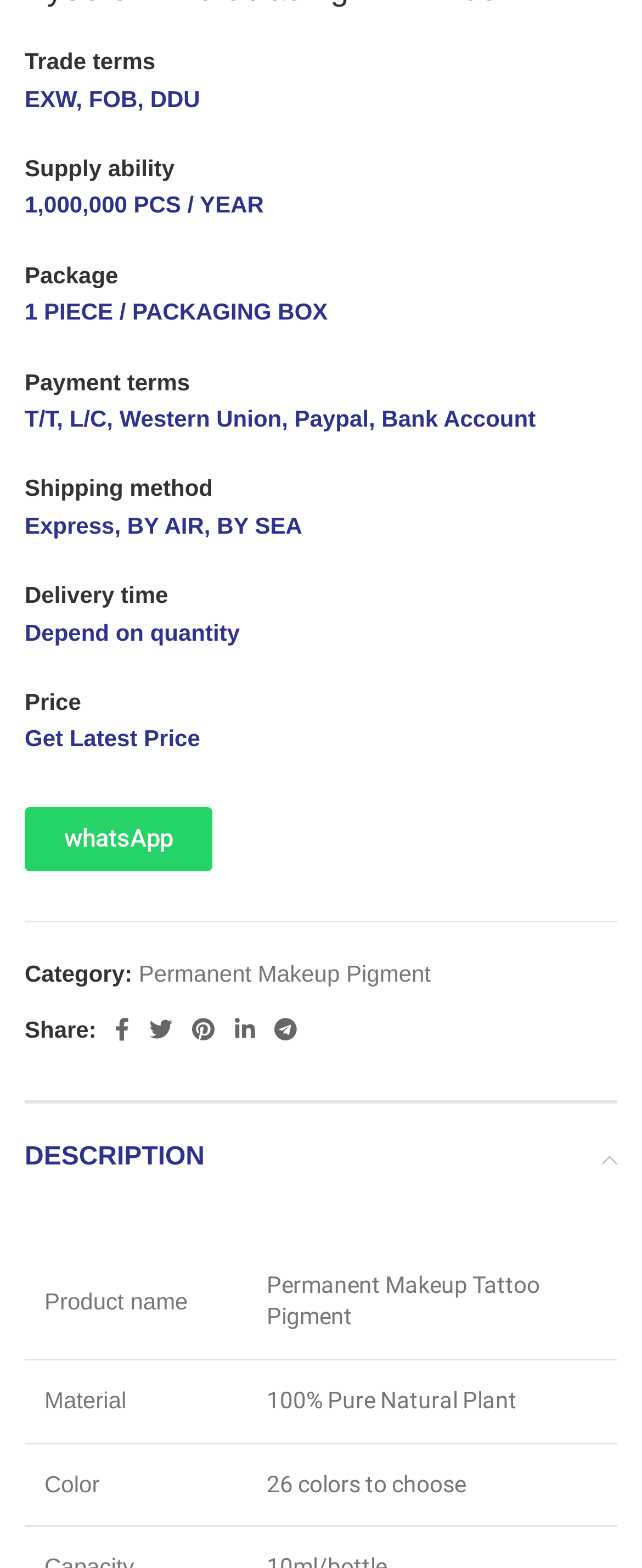What is the category of this product? Refer to the image and provide a one-word or short phrase answer.

Permanent Makeup Pigment